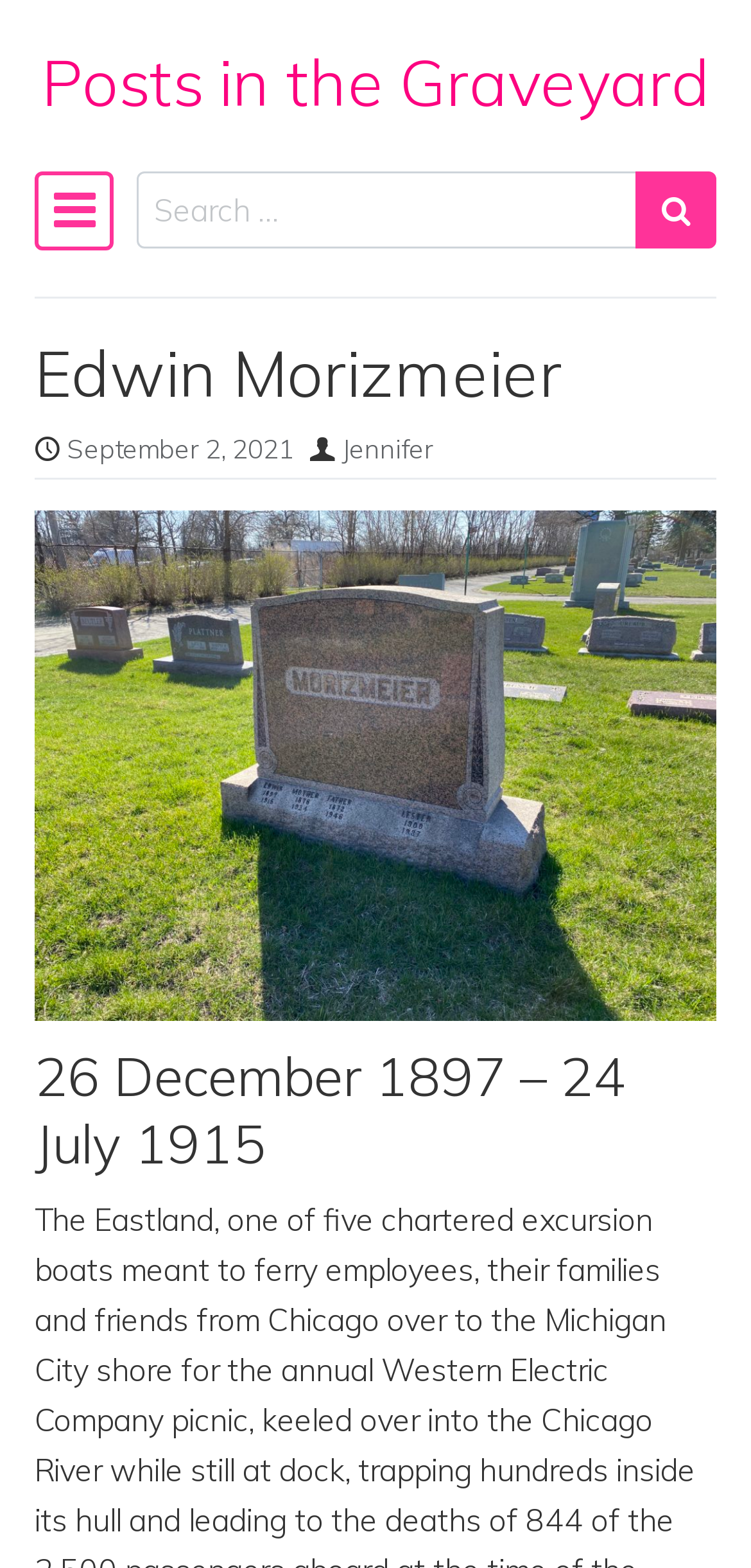Give a one-word or short phrase answer to this question: 
How many headings are in the header section?

2